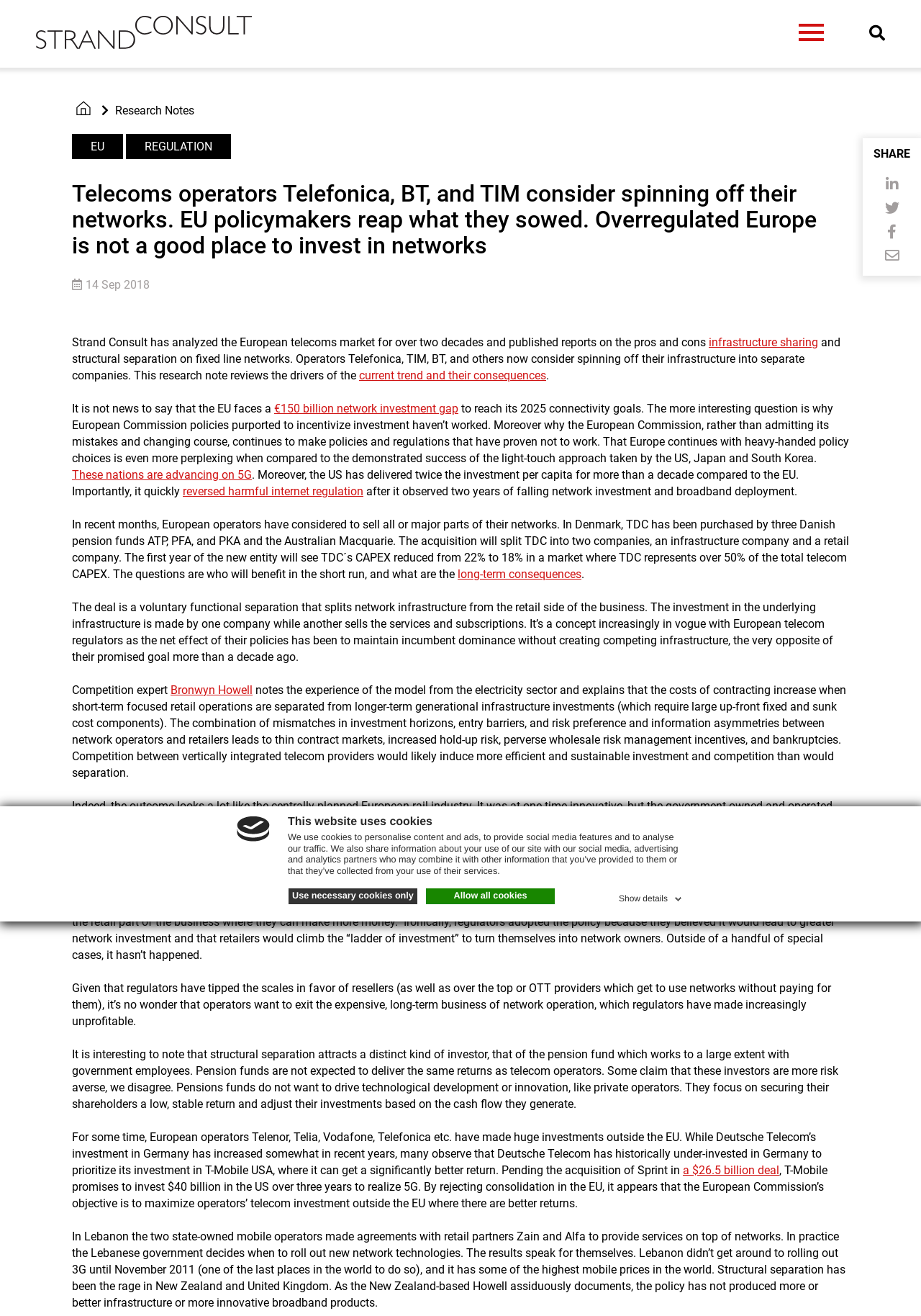Please identify the webpage's heading and generate its text content.

Telecoms operators Telefonica, BT, and TIM consider spinning off their networks. EU policymakers reap what they sowed. Overregulated Europe is not a good place to invest in networks